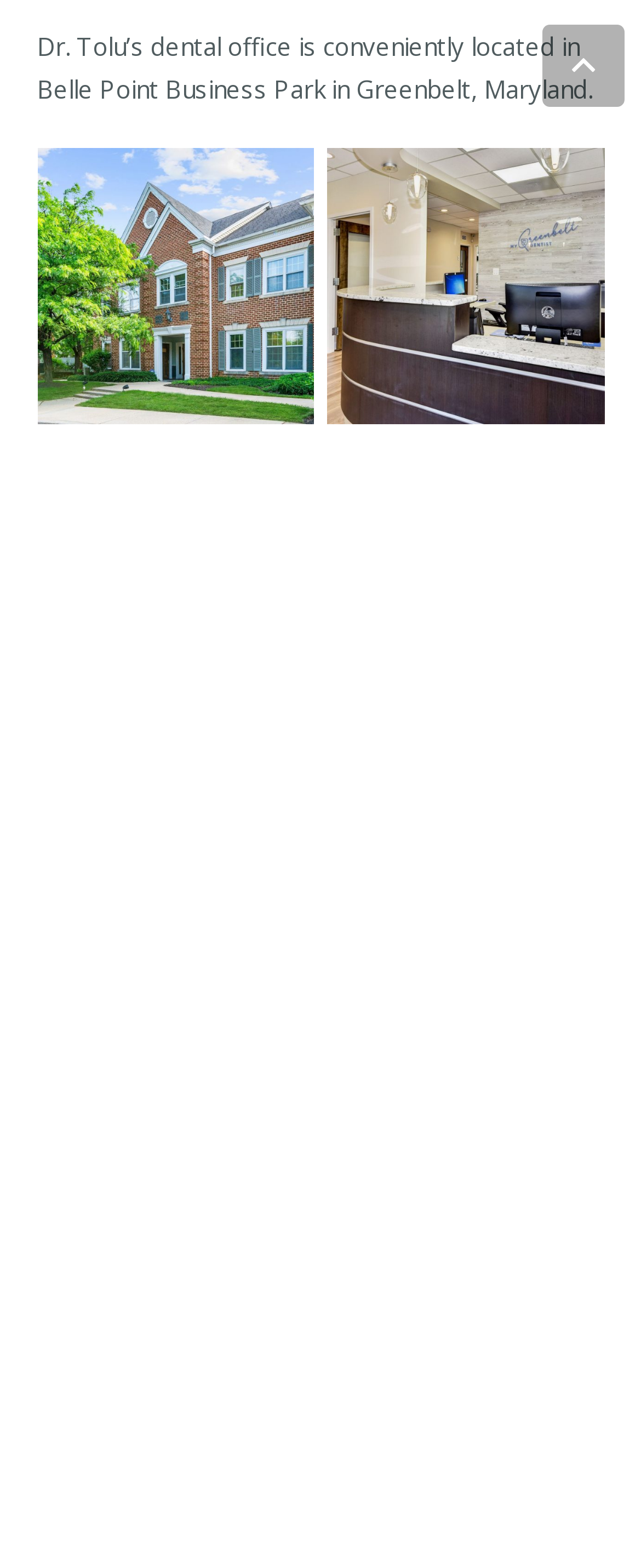Can you provide the bounding box coordinates for the element that should be clicked to implement the instruction: "Read more about 'my-greenbelt-dentist-office-2'"?

[0.51, 0.094, 0.942, 0.271]